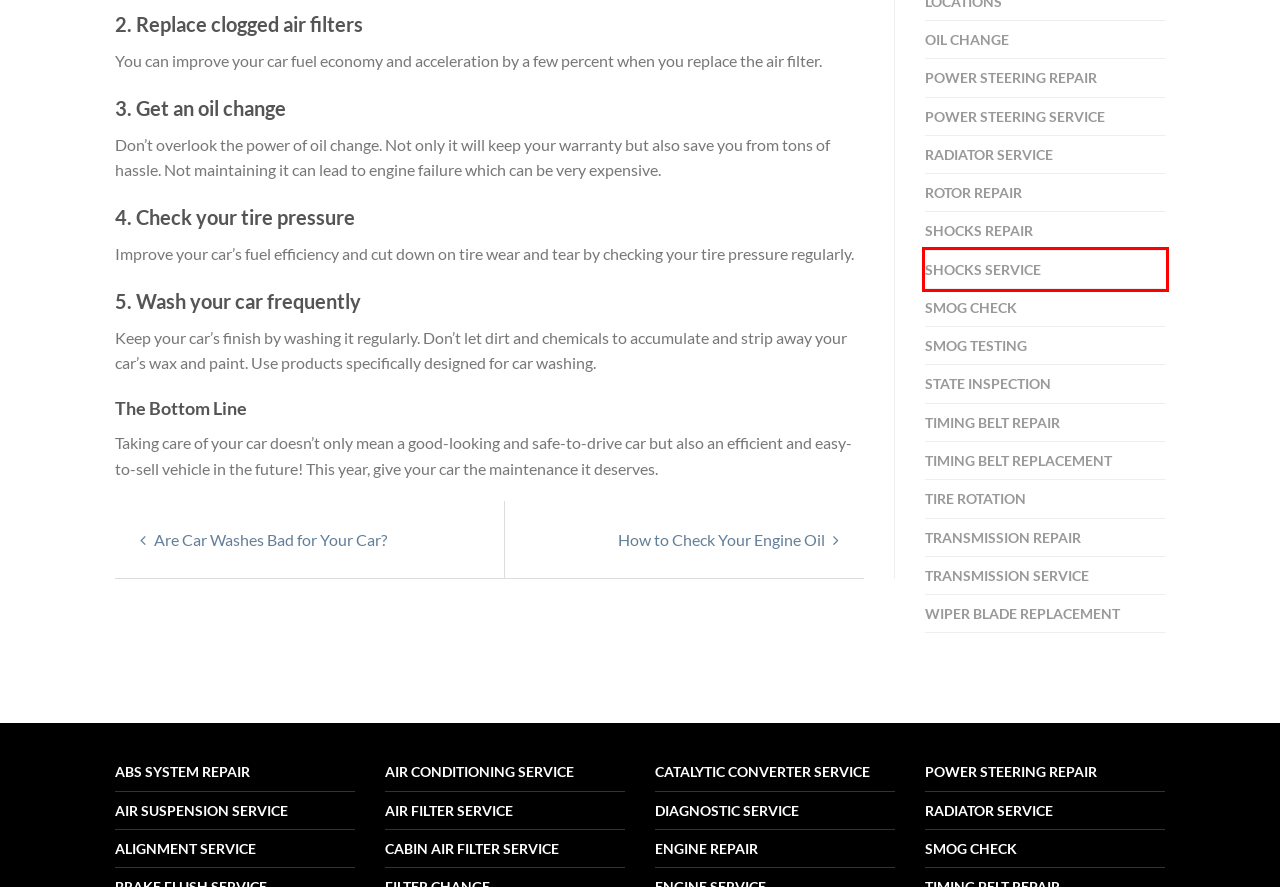Given a webpage screenshot featuring a red rectangle around a UI element, please determine the best description for the new webpage that appears after the element within the bounding box is clicked. The options are:
A. Oil Change Las Vegas • AA Auto Care
B. ABS System Repair Las Vegas • AA Auto Care
C. Air Suspension Service Las Vegas • AA Auto Care
D. Cabin Air Filter Service Las Vegas • AA Auto Care
E. How to Check Your Engine Oil - AA Auto Care Las Vegas
F. Smog Testing Las Vegas • AA Auto Care
G. Diagnostic Service Las Vegas • AA Auto Care
H. Shocks Service Las Vegas • AA Auto Care

H